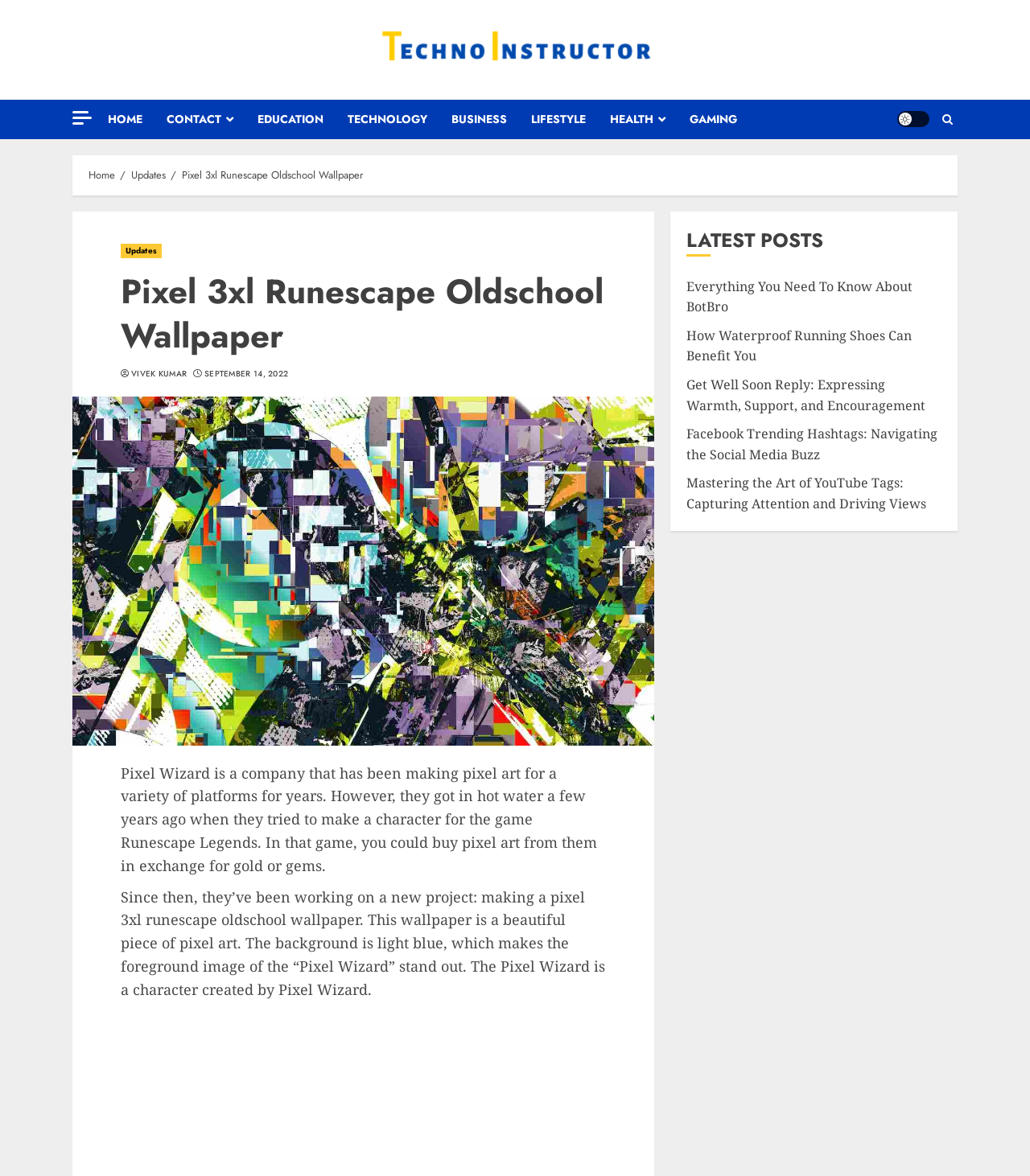Extract the bounding box coordinates for the described element: "Updates". The coordinates should be represented as four float numbers between 0 and 1: [left, top, right, bottom].

[0.117, 0.208, 0.157, 0.22]